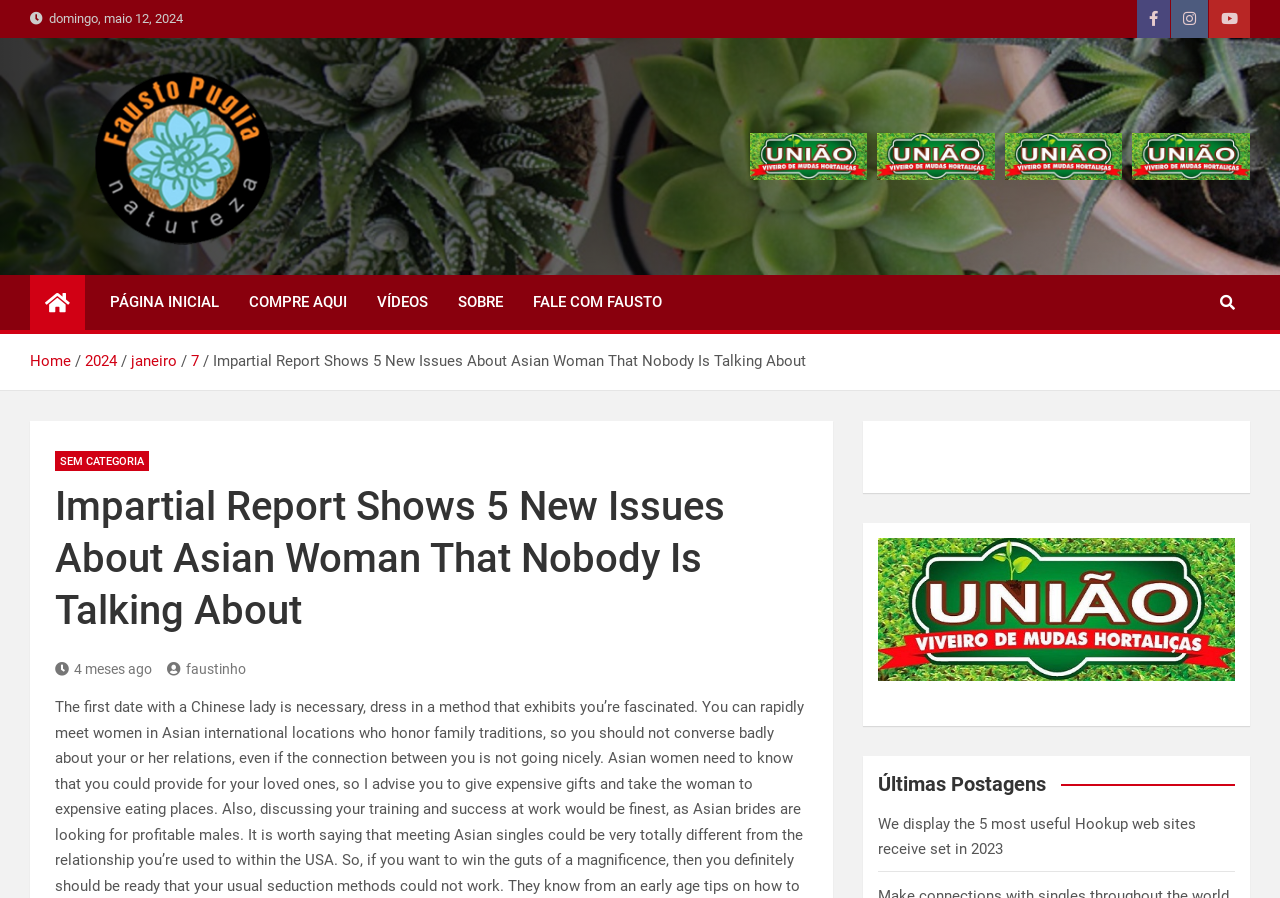Reply to the question with a single word or phrase:
What is the name of the author of the article?

faustinho